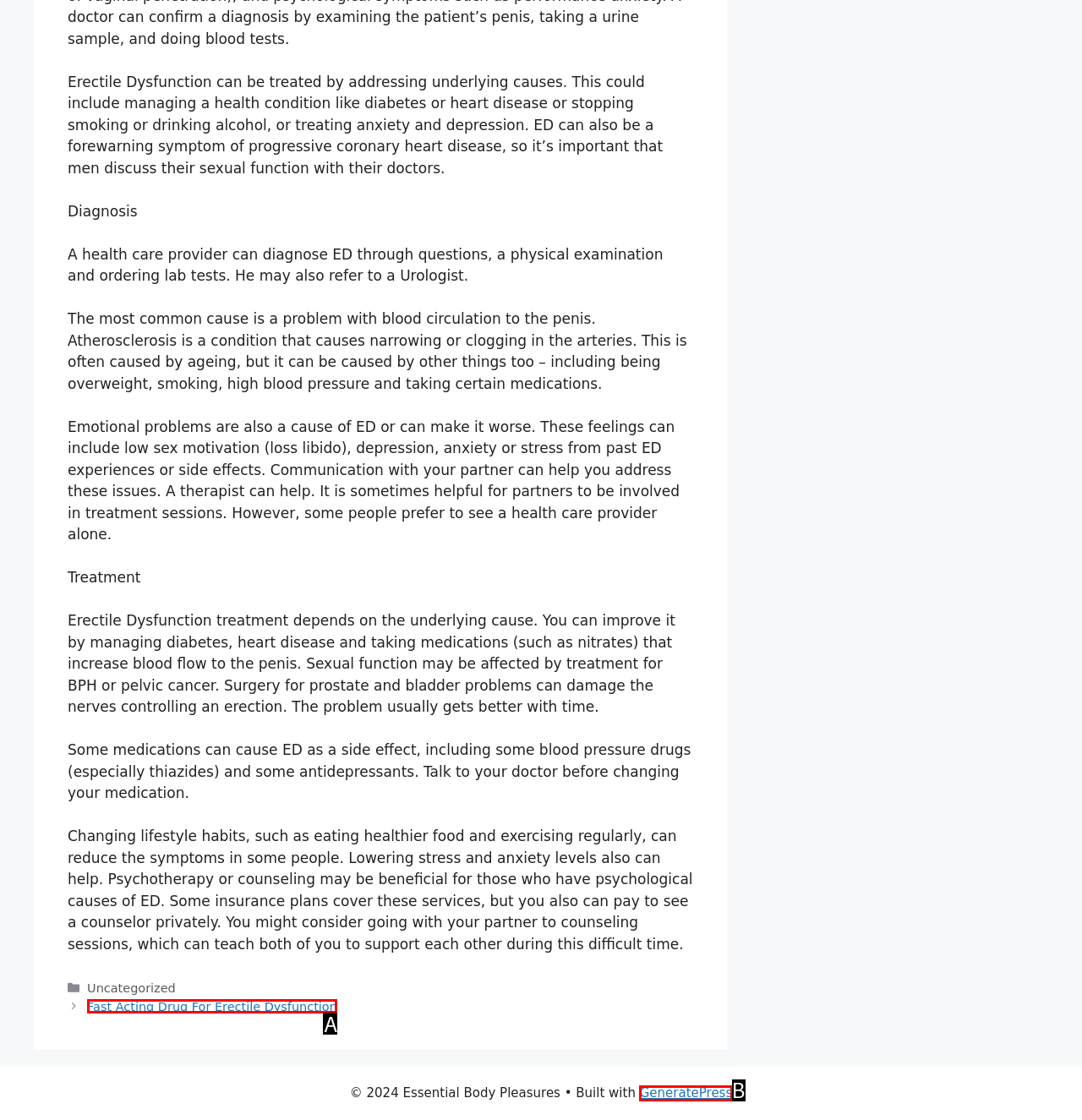Based on the description: GeneratePress, select the HTML element that best fits. Reply with the letter of the correct choice from the options given.

B